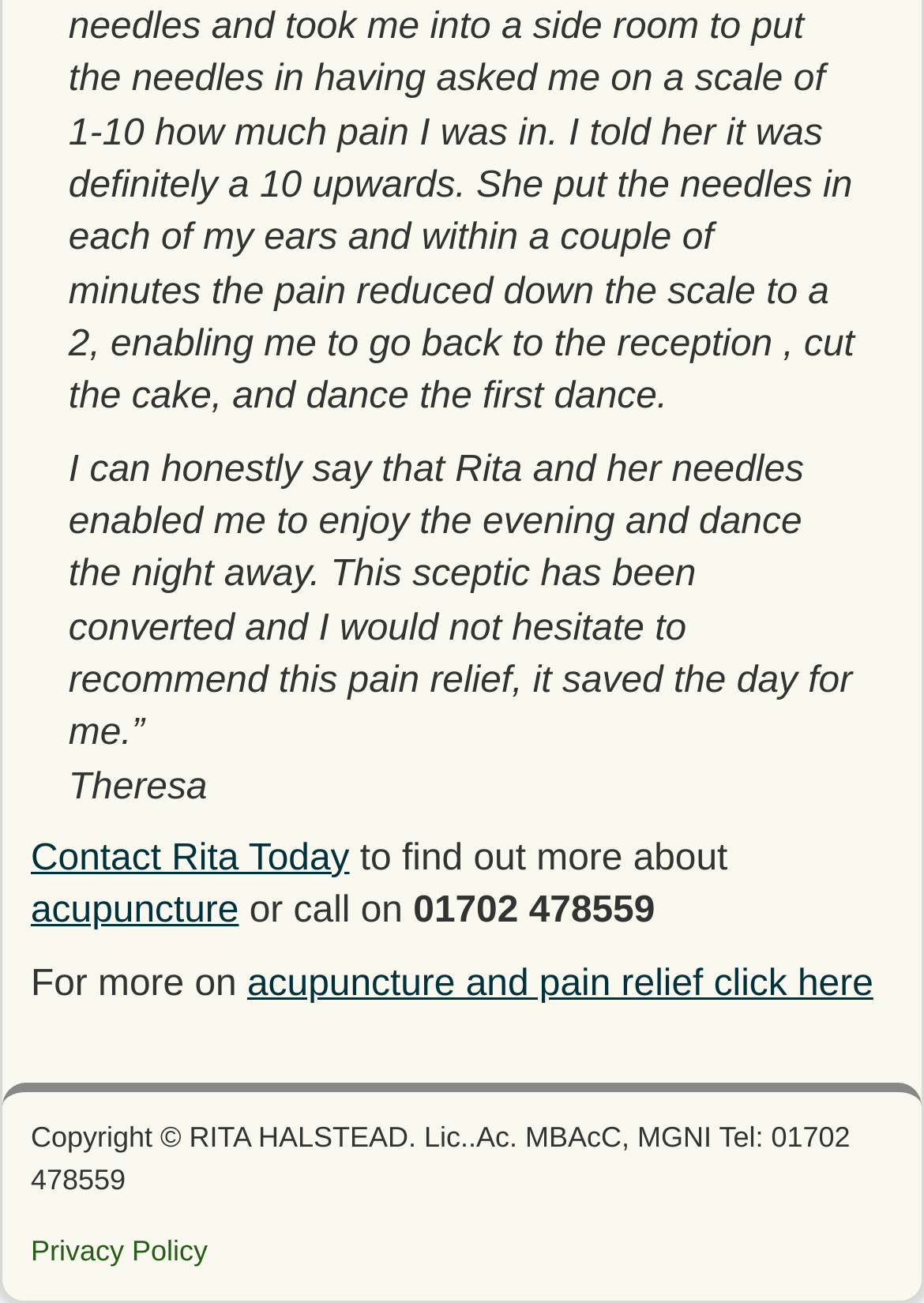Answer with a single word or phrase: 
What is the topic of the webpage?

acupuncture and pain relief